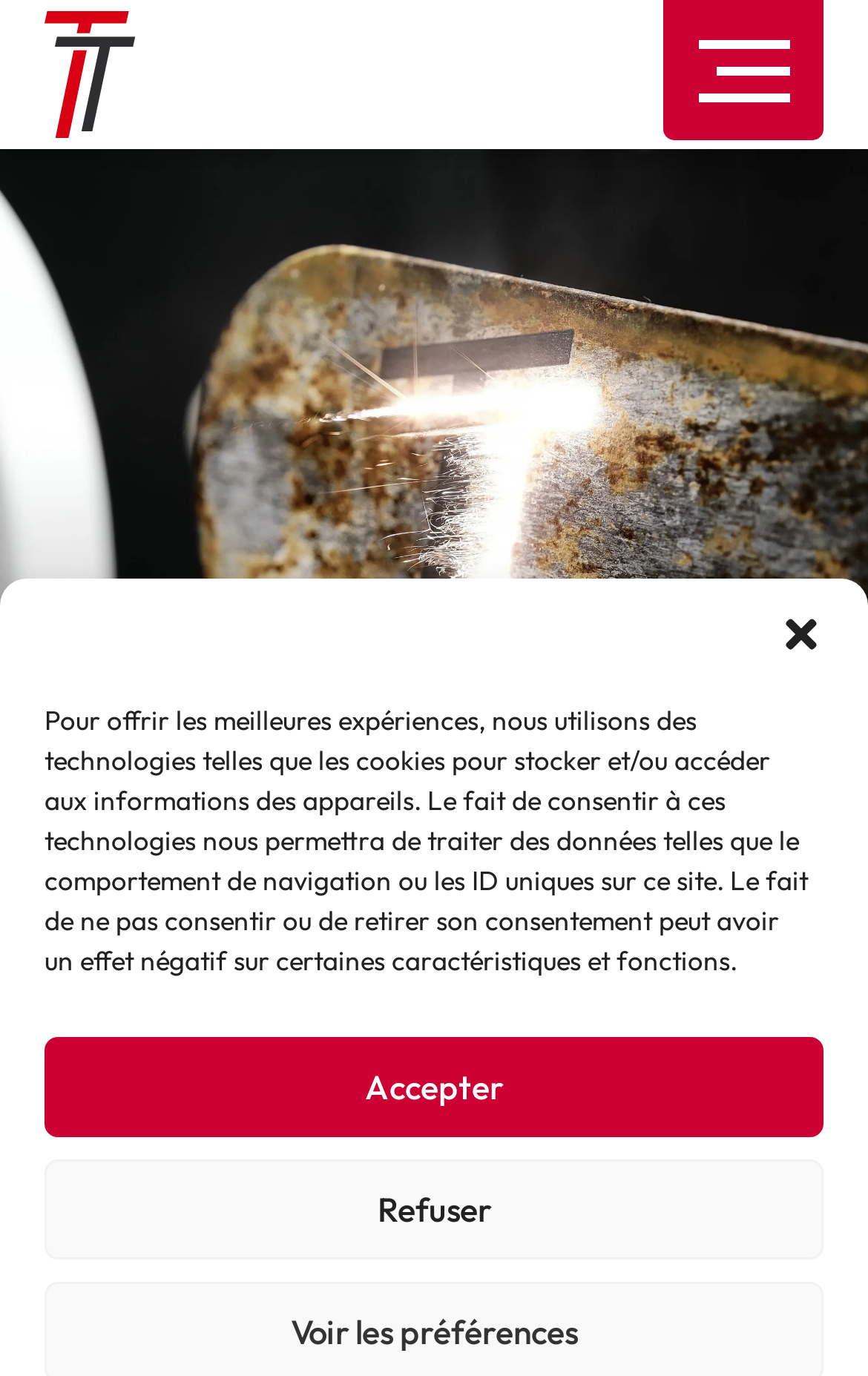What is the tone of the webpage?
Using the image, provide a detailed and thorough answer to the question.

The language used in the text, such as ' Pour offrir les meilleures expériences' and 'THEMIS Technologies supports your company', suggests a professional tone, indicating that the webpage is likely to be a corporate or business website.